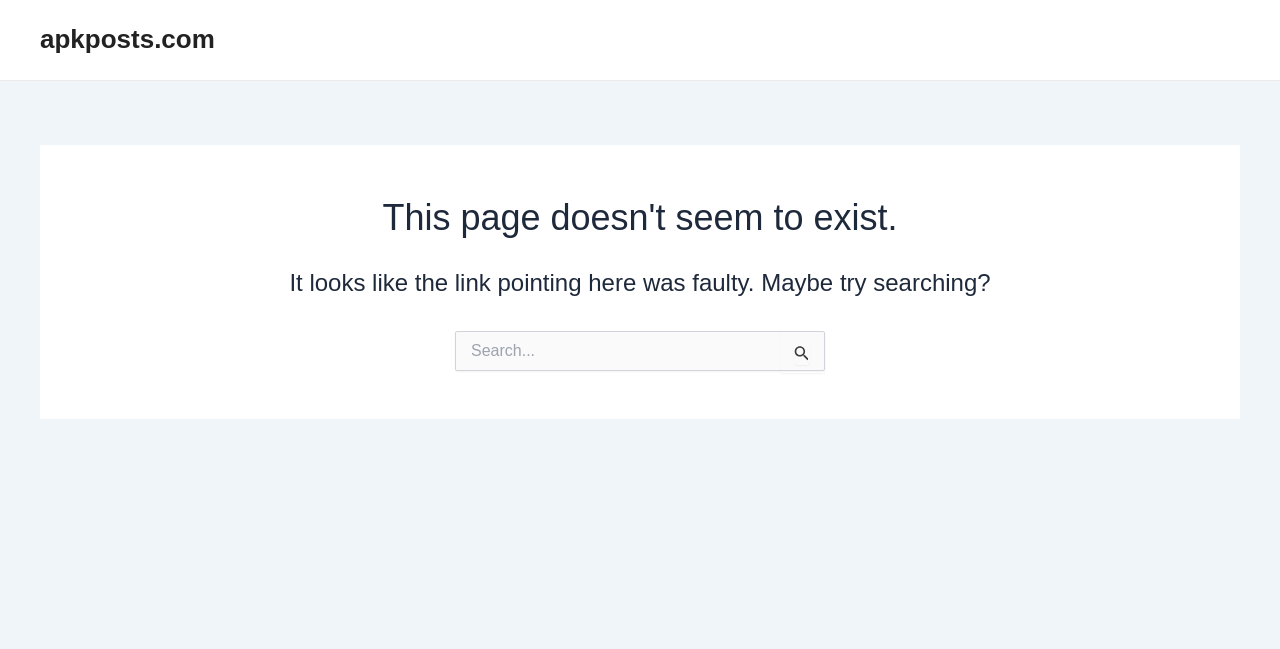Is the search box located below the error message?
Your answer should be a single word or phrase derived from the screenshot.

Yes